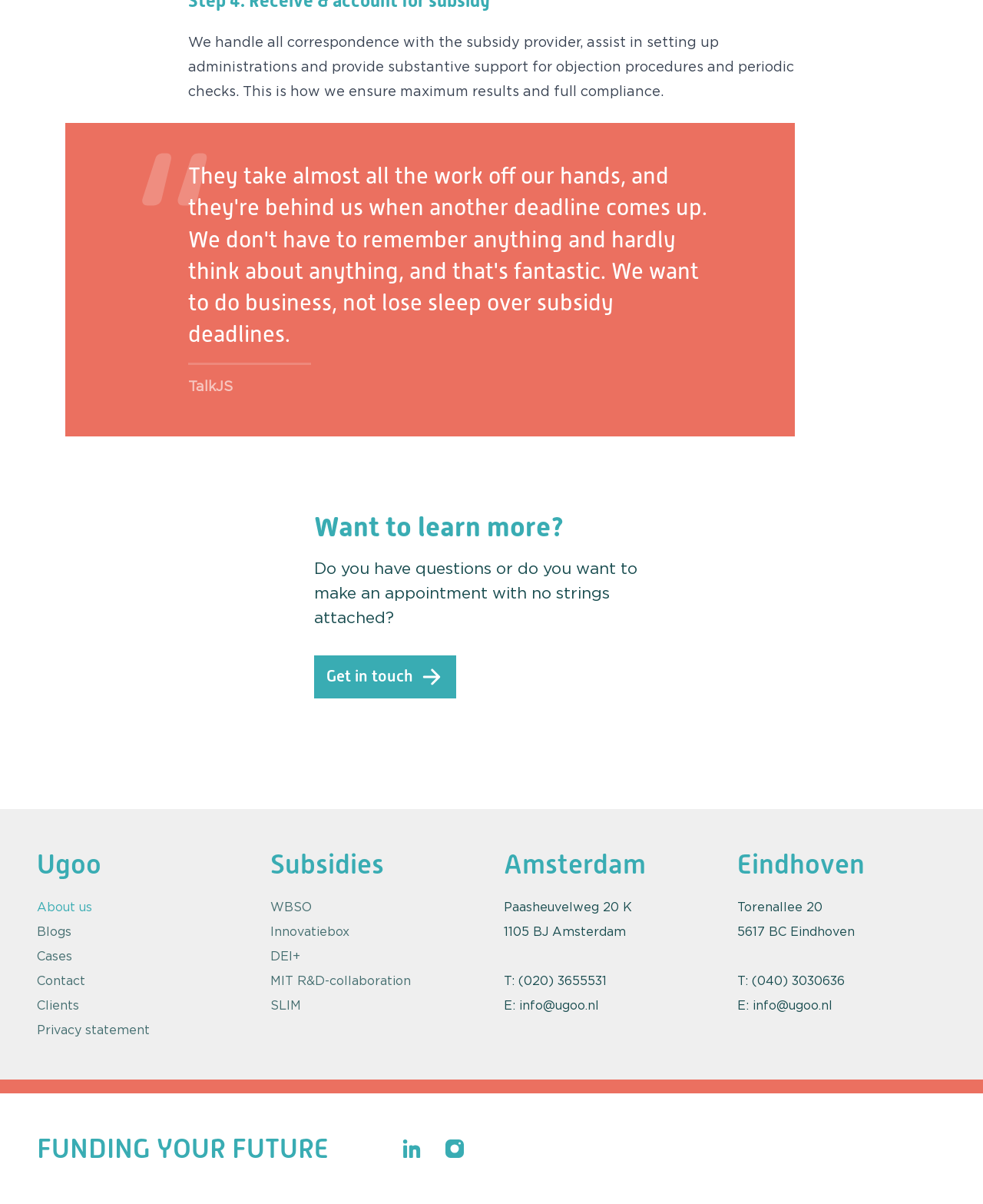What is the phone number of Ugoo's Eindhoven office?
From the screenshot, provide a brief answer in one word or phrase.

(040) 3030636